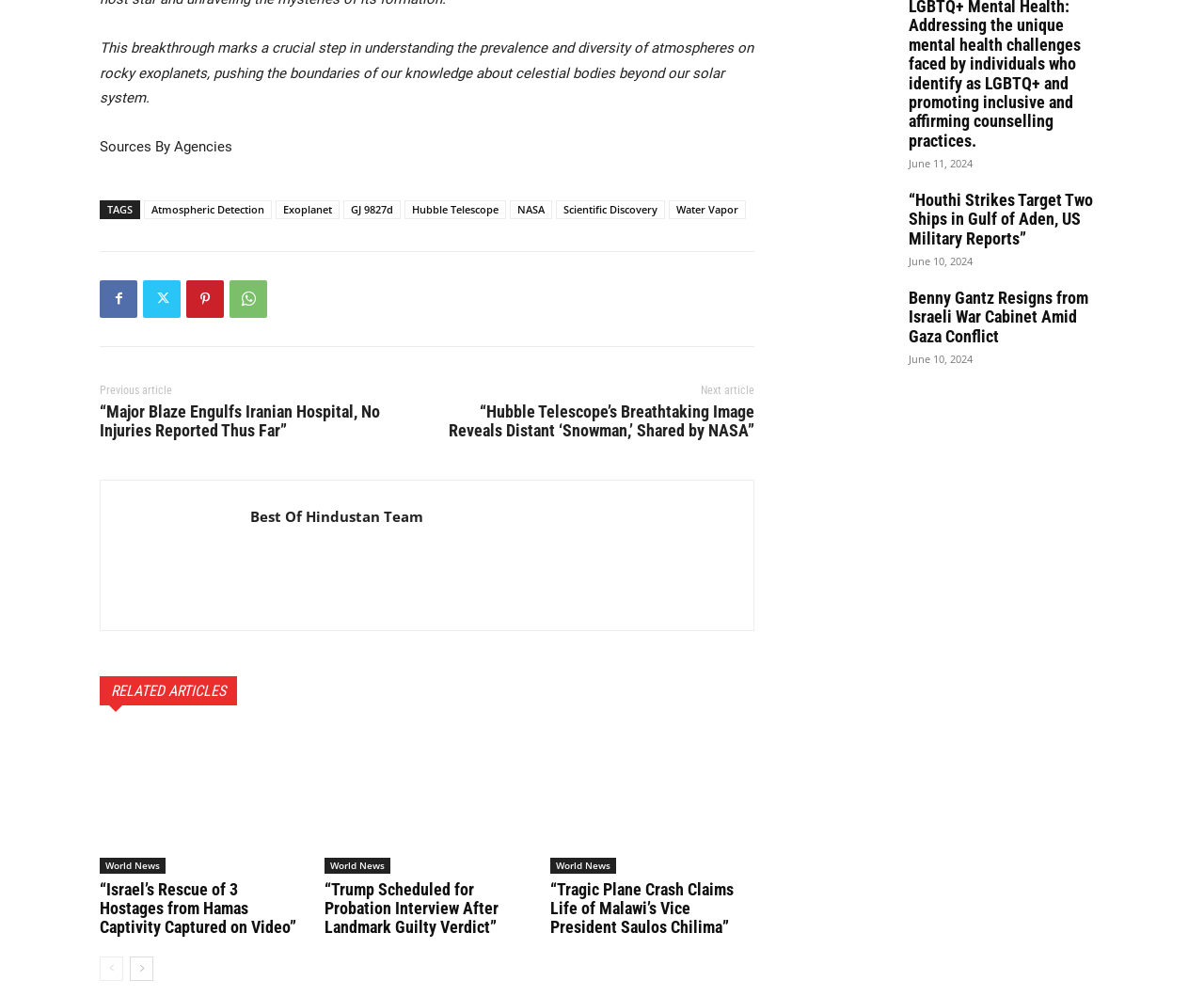Please specify the bounding box coordinates of the clickable section necessary to execute the following command: "View the 'Hubble Telescope’s Breathtaking Image Reveals Distant ‘Snowman,’ Shared by NASA' article".

[0.373, 0.403, 0.627, 0.442]